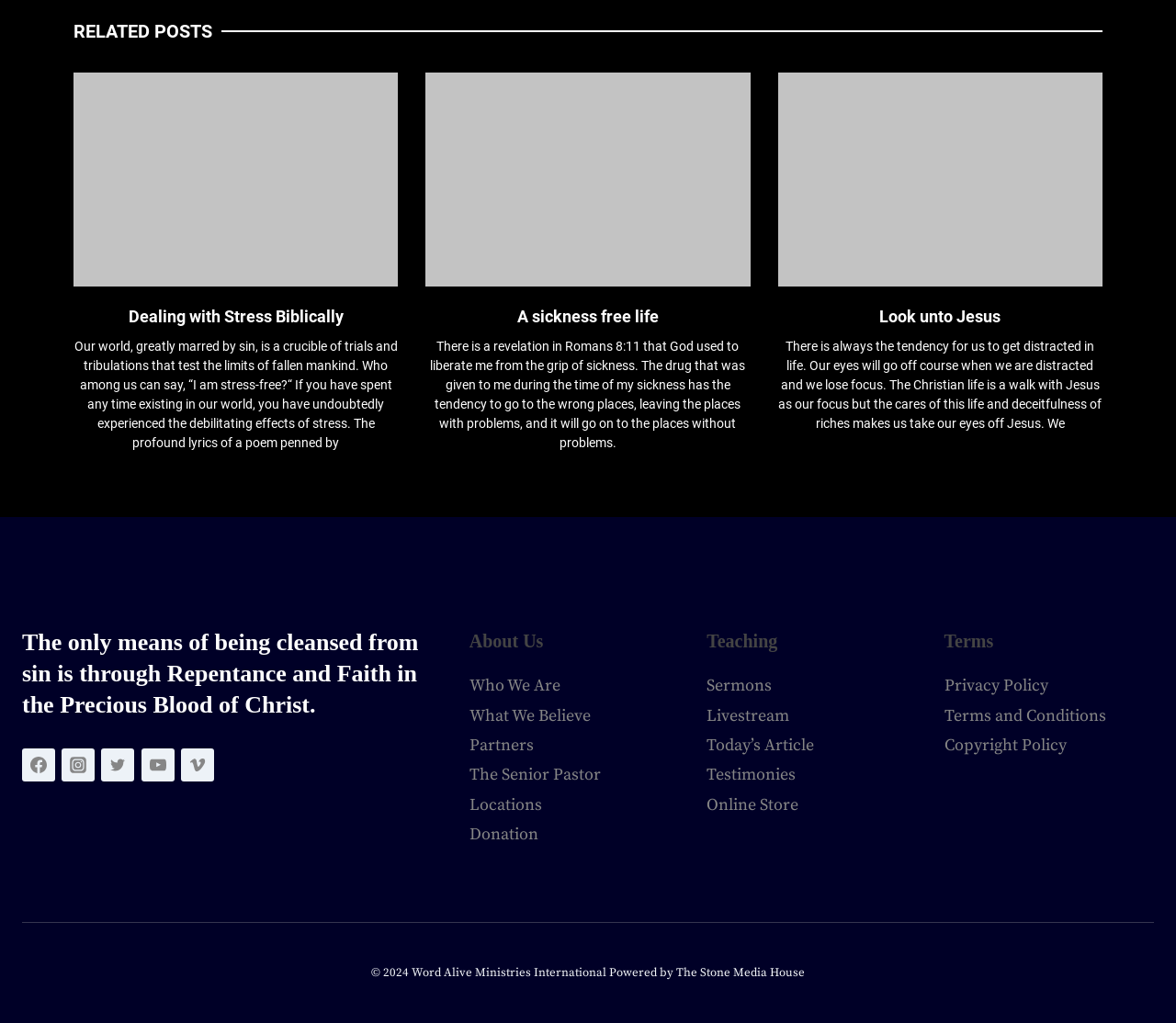Provide the bounding box coordinates, formatted as (top-left x, top-left y, bottom-right x, bottom-right y), with all values being floating point numbers between 0 and 1. Identify the bounding box of the UI element that matches the description: The concept

None